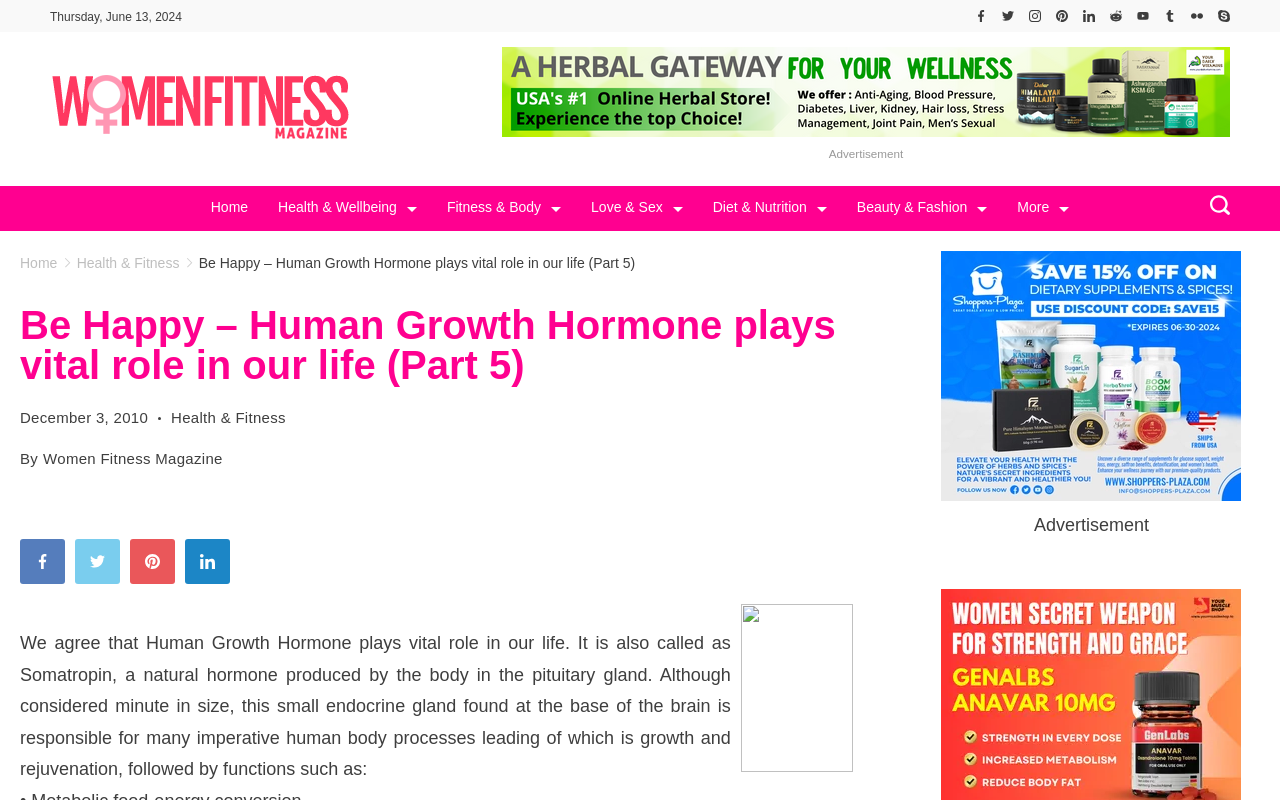Determine the bounding box coordinates of the clickable element necessary to fulfill the instruction: "Go to the Home page". Provide the coordinates as four float numbers within the 0 to 1 range, i.e., [left, top, right, bottom].

[0.165, 0.241, 0.206, 0.28]